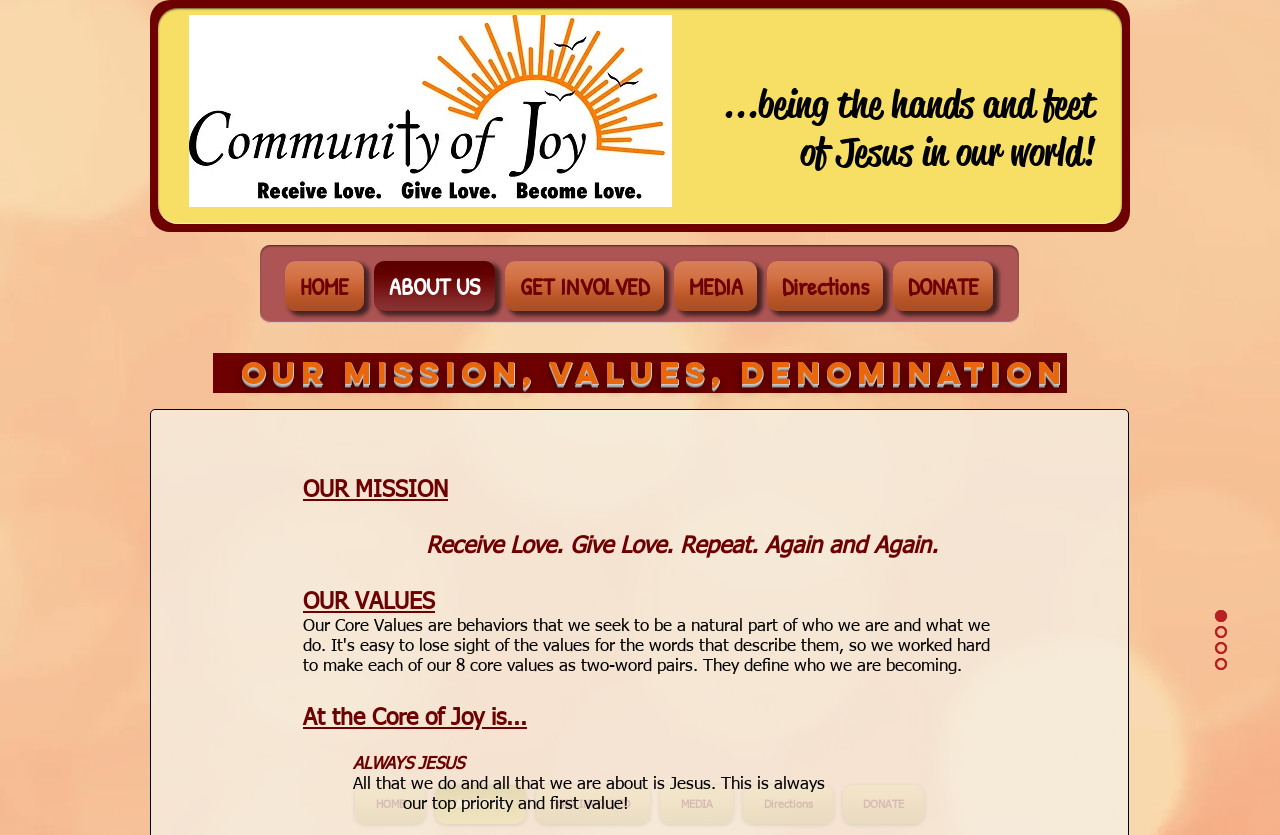What is the name of the organization?
Please look at the screenshot and answer using one word or phrase.

Joyfilled